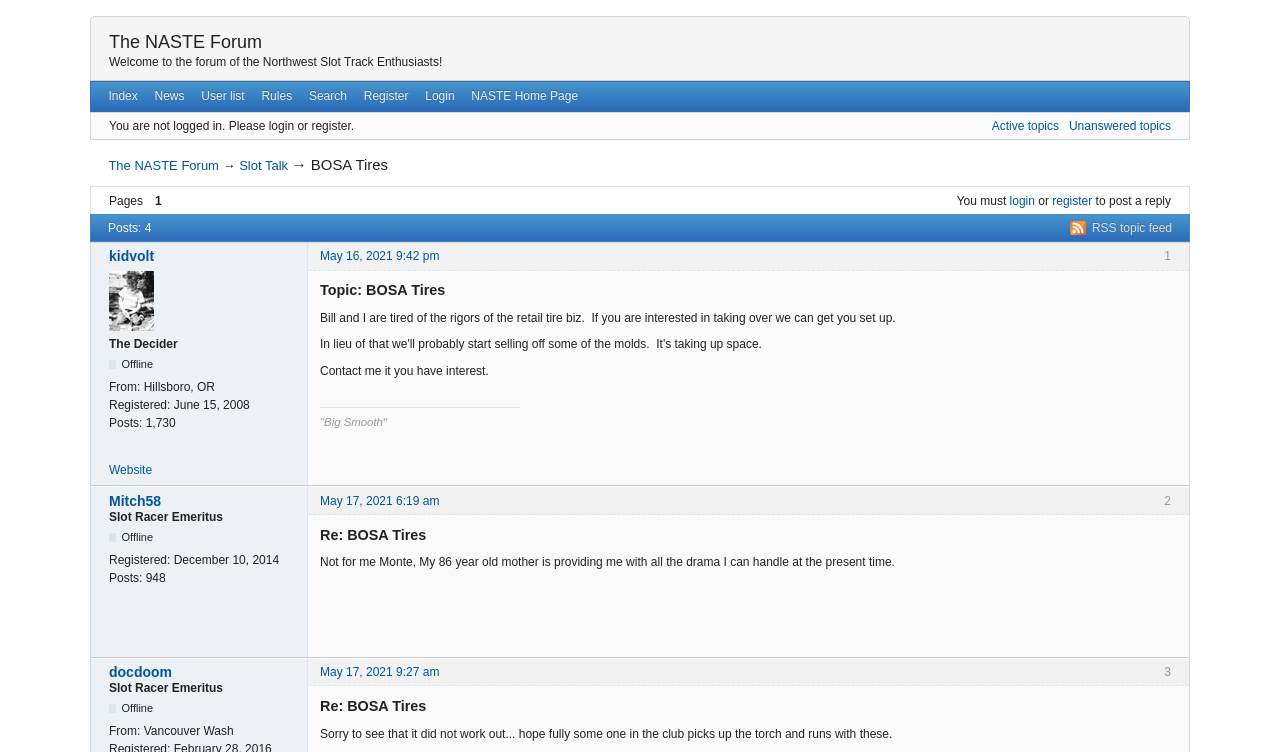Pinpoint the bounding box coordinates of the element to be clicked to execute the instruction: "View the active topics".

[0.775, 0.158, 0.827, 0.176]